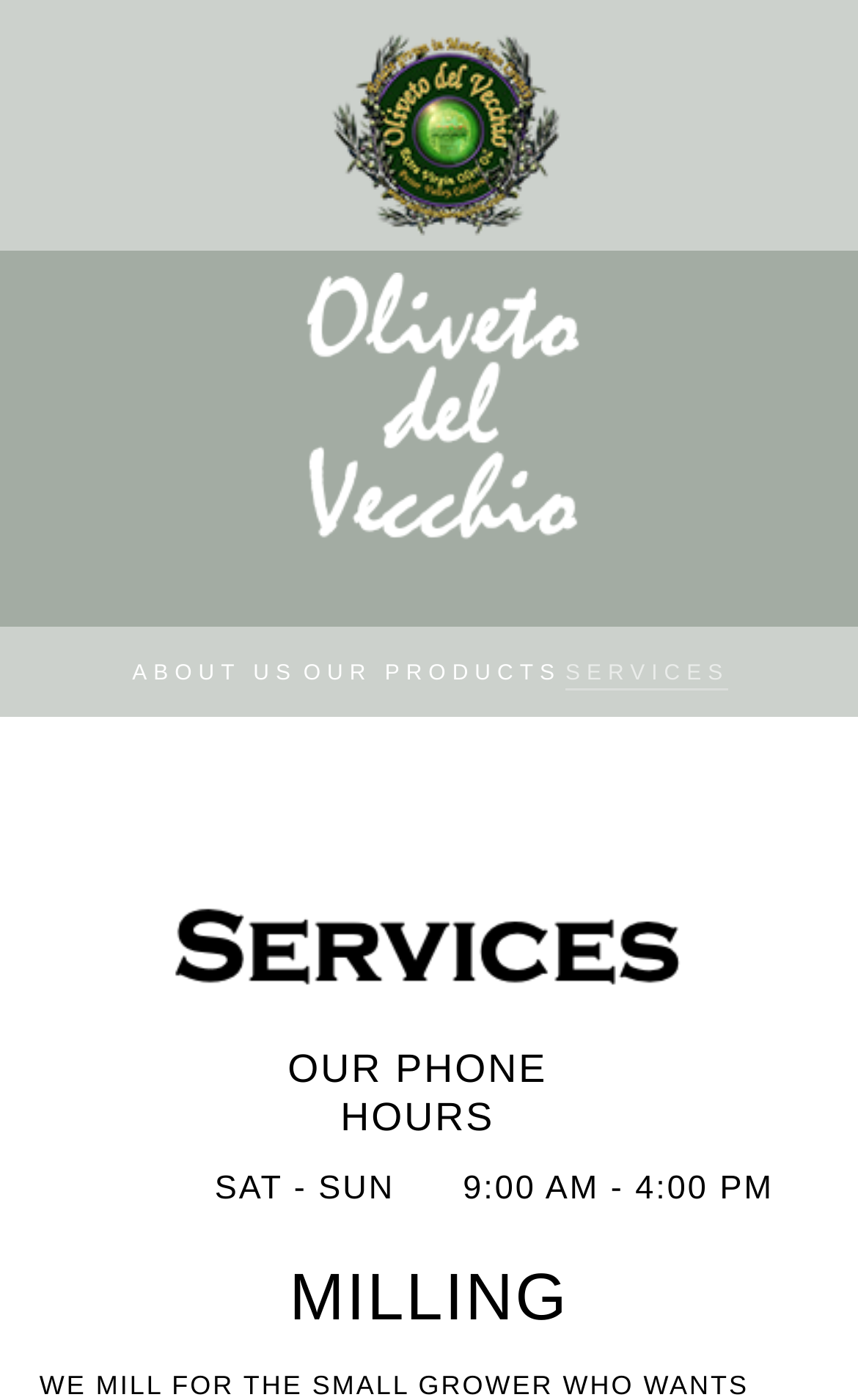Respond with a single word or phrase for the following question: 
What is the third menu item?

SERVICES